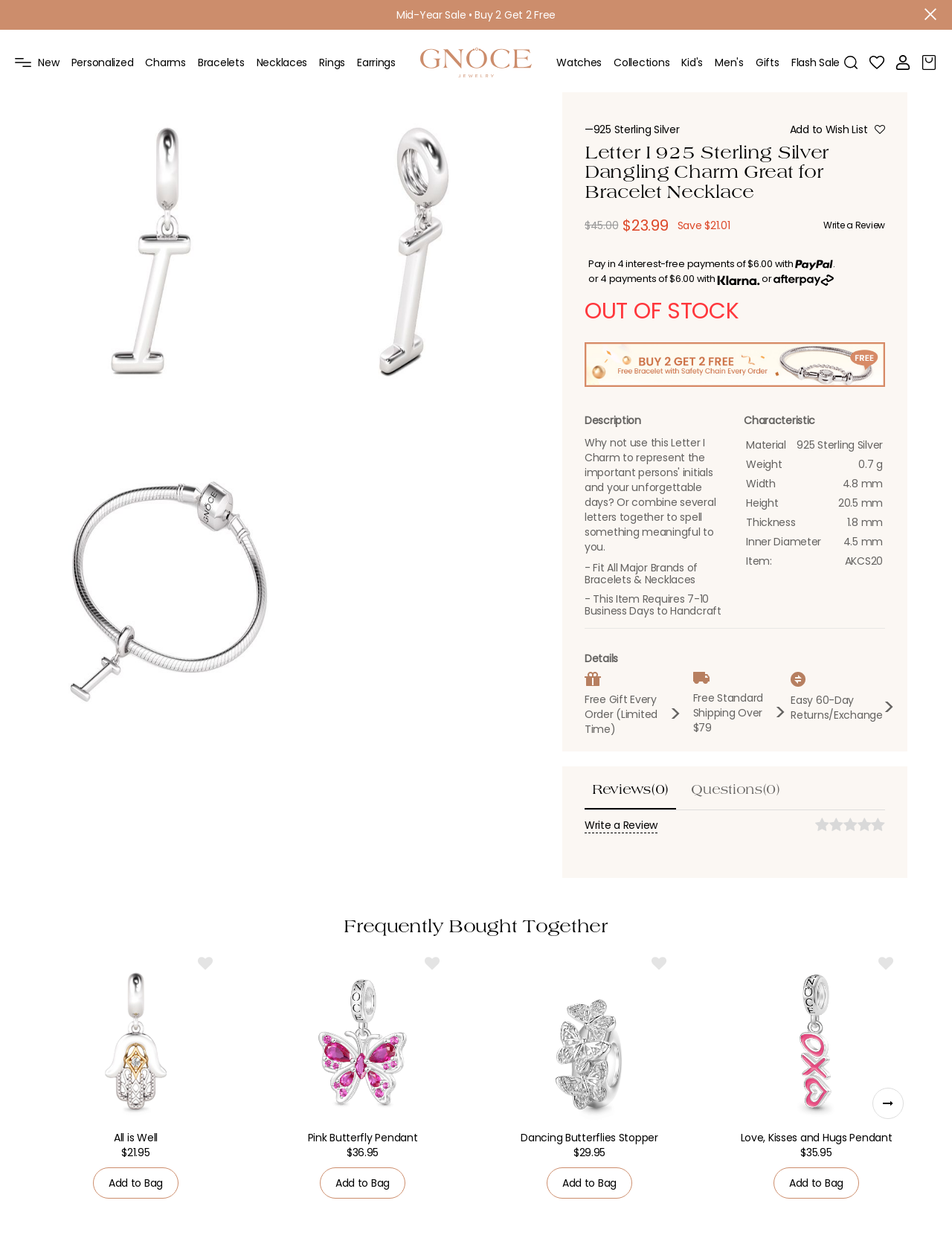Present a detailed account of what is displayed on the webpage.

This webpage is an e-commerce product page for a Letter I Pendant. At the top, there is a navigation menu with various links, including "Mid-Year Sale", "New", "Personalized", "Charms", "Bracelets", "Necklaces", "Rings", "Earrings", and "Watches". Below the navigation menu, there is a small image.

The main content of the page is divided into two sections. On the left side, there is a product description section. It starts with a heading that reads "Letter I 925 Sterling Silver Dangling Charm Great for Bracelet Necklace". Below the heading, there is a special price offer, with the original price crossed out and the discounted price displayed. There is also a "Save" amount shown. Additionally, there are links to "Add to Wish List" and "Write a Review".

In the same section, there is a payment information area, which explains that the product can be paid in 4 interest-free payments. There are also images of different payment methods. Below this, there is an "OUT OF STOCK" notification.

On the right side of the page, there is a product image section. There are multiple images of the product, with a "Skip to the end of the images gallery" and "Skip to the beginning of the images gallery" links at the top and bottom, respectively.

Below the product image section, there is a product details section. It includes a description of the product, its characteristics, material, weight, width, height, thickness, and inner diameter. There is also an item number and a "Details" link.

Further down the page, there are sections for "Free Gift Every Order (Limited Time)", "Free Standard Shipping Over $79", and "Easy 60-Day Returns/Exchange", each with an accompanying image. There is also a "Reviews" and "Questions" section, with a "Write a Review" link.

At the bottom of the page, there is a "Frequently Bought Together" section, which includes an image and a link to another product.